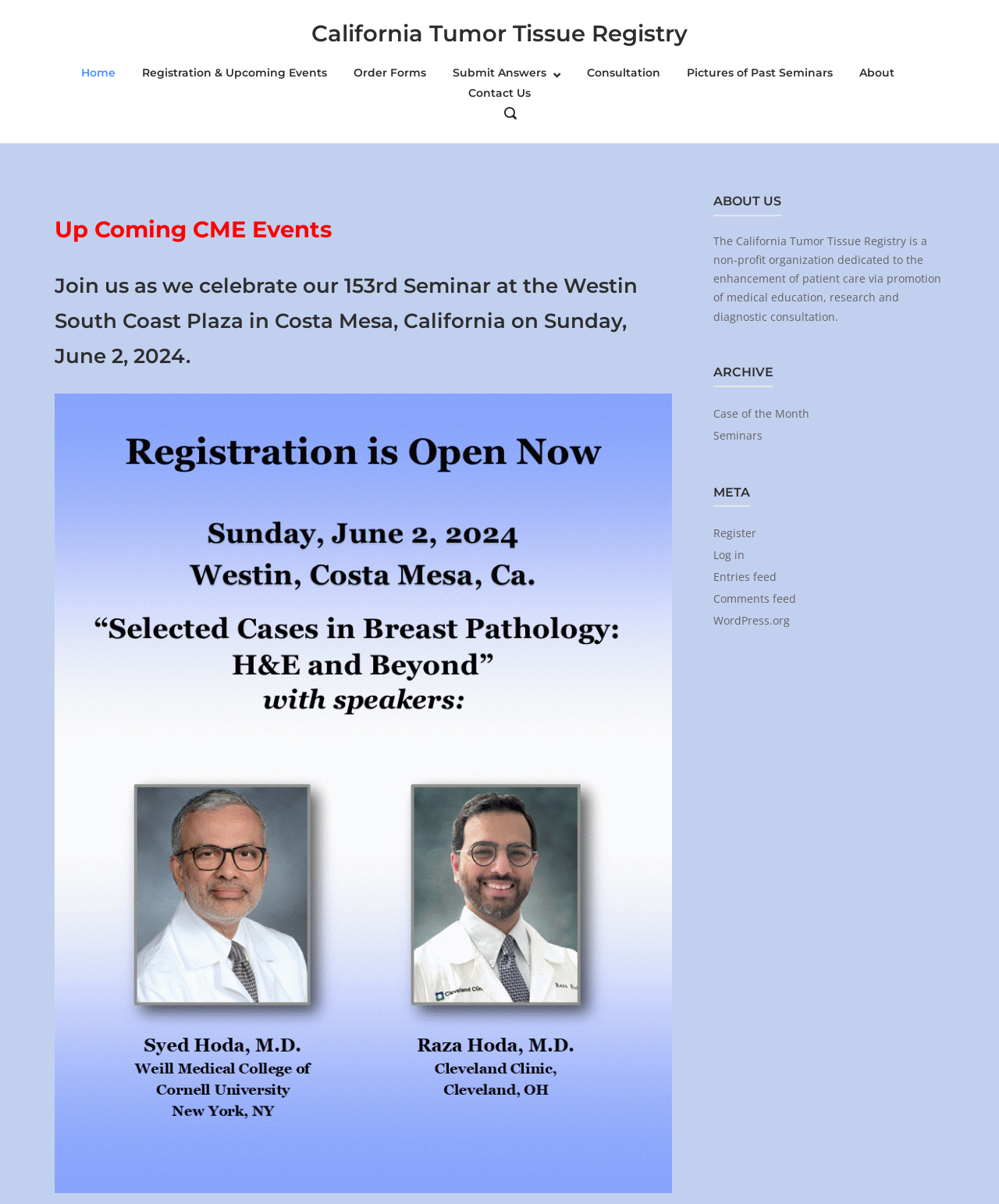What type of events does the organization host?
Please use the image to deliver a detailed and complete answer.

The organization hosts CME (Continuing Medical Education) events, as indicated by the heading element 'Up Coming CME Events'. This suggests that the organization is involved in providing educational opportunities for medical professionals.